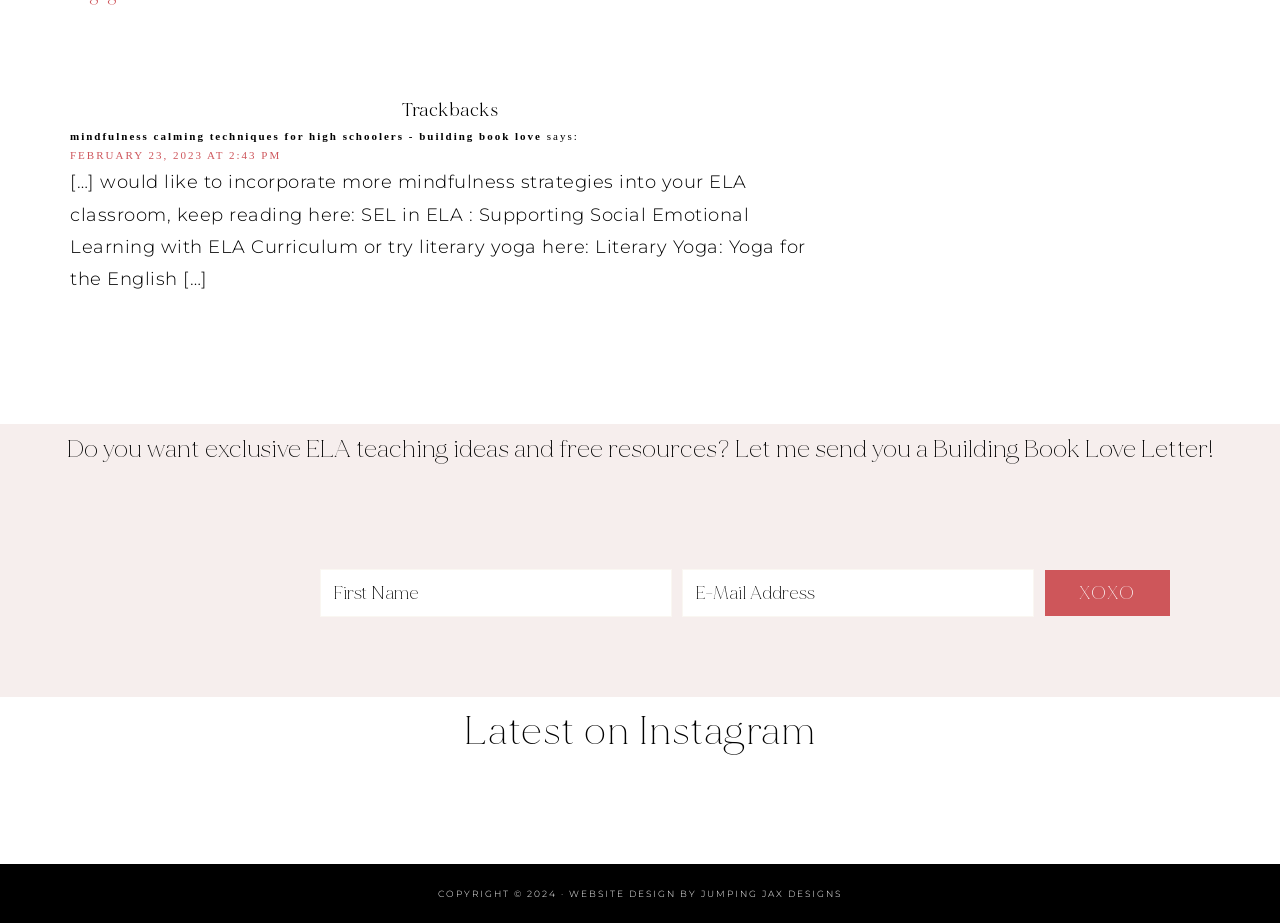Locate the bounding box coordinates of the element to click to perform the following action: 'View latest on Instagram'. The coordinates should be given as four float values between 0 and 1, in the form of [left, top, right, bottom].

[0.0, 0.755, 1.0, 0.829]